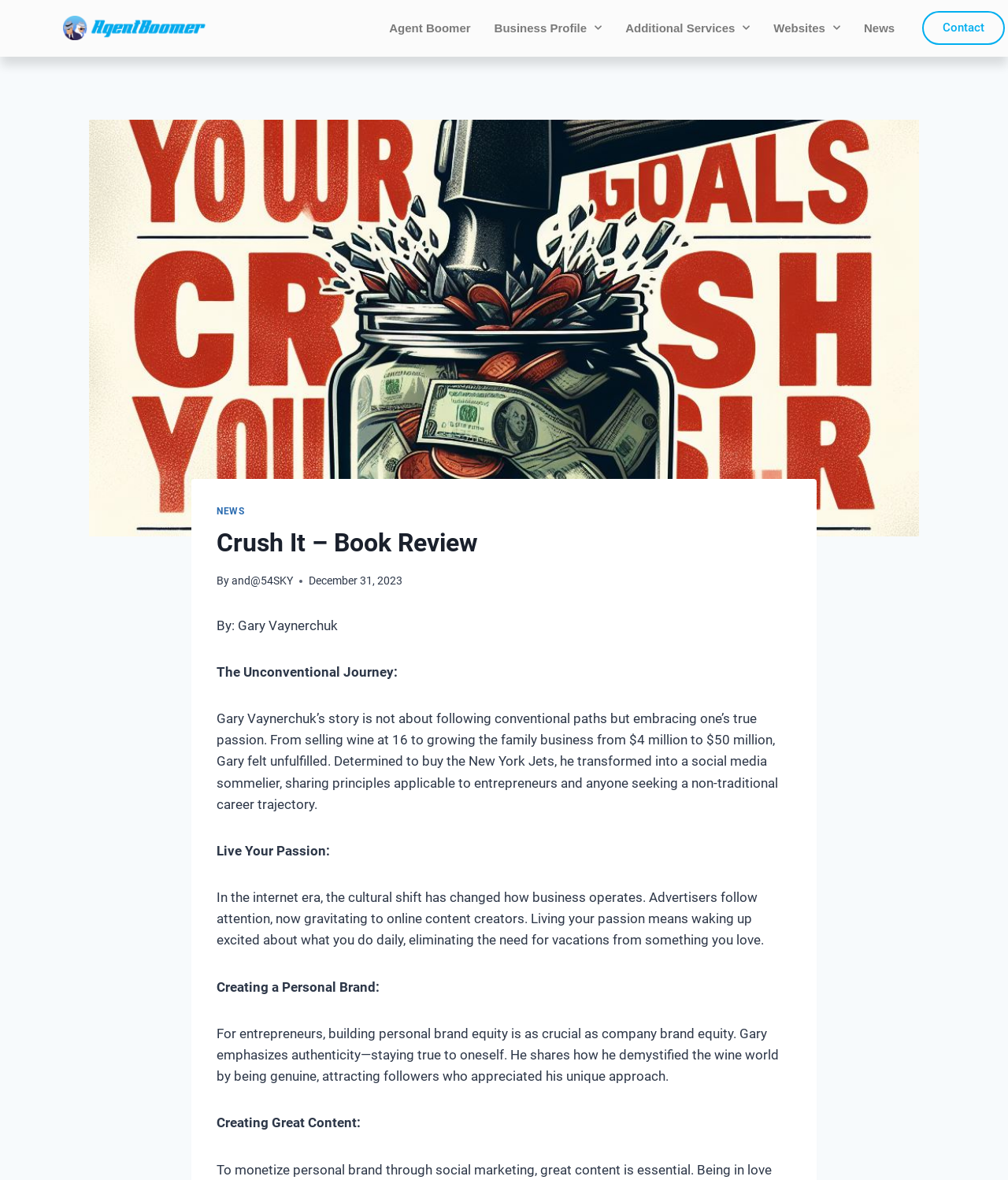Determine the bounding box coordinates of the clickable element necessary to fulfill the instruction: "Go to the Business Profile page". Provide the coordinates as four float numbers within the 0 to 1 range, i.e., [left, top, right, bottom].

[0.374, 0.017, 0.479, 0.03]